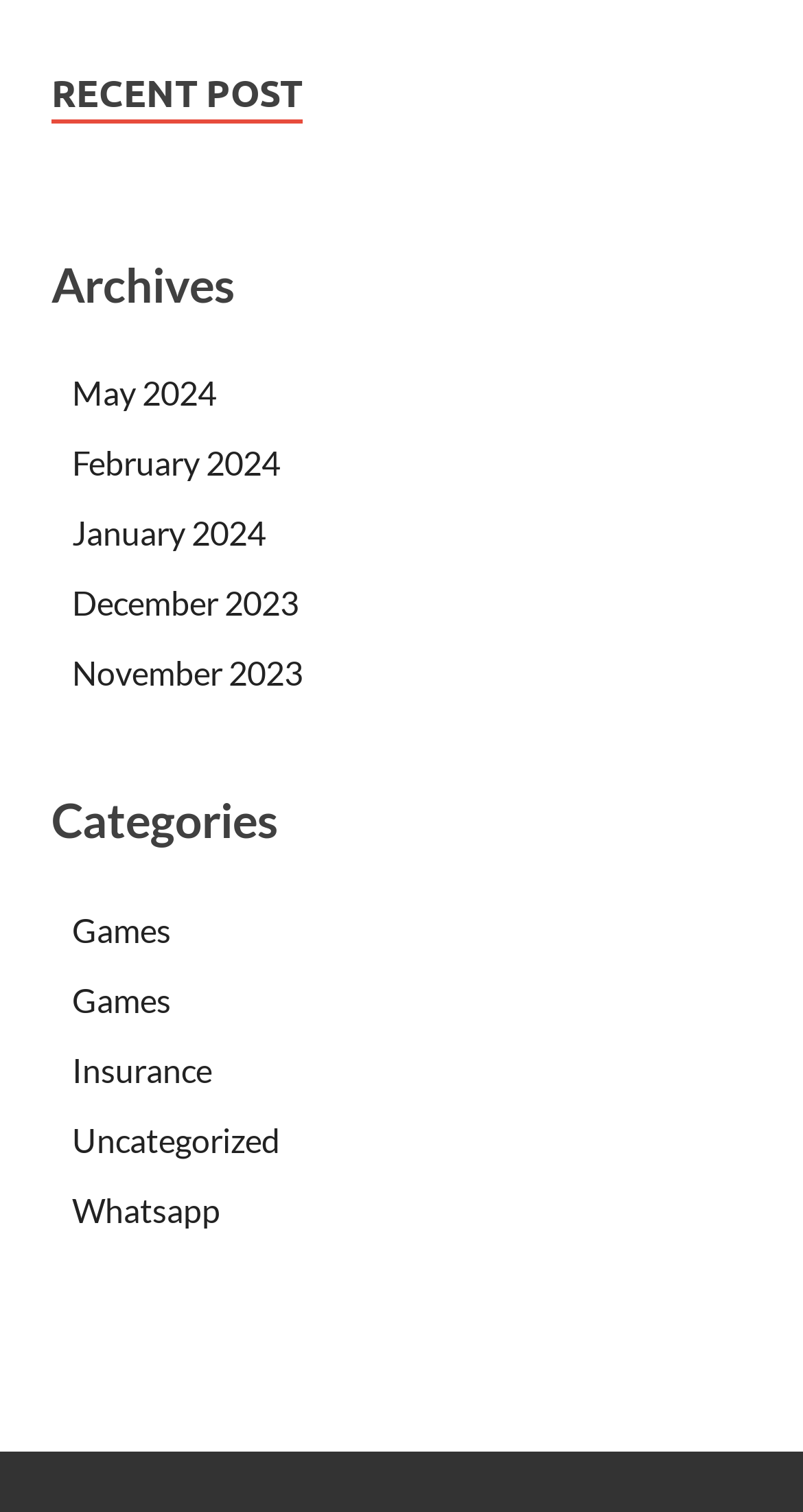Answer the following query with a single word or phrase:
How many categories are listed on the webpage?

5